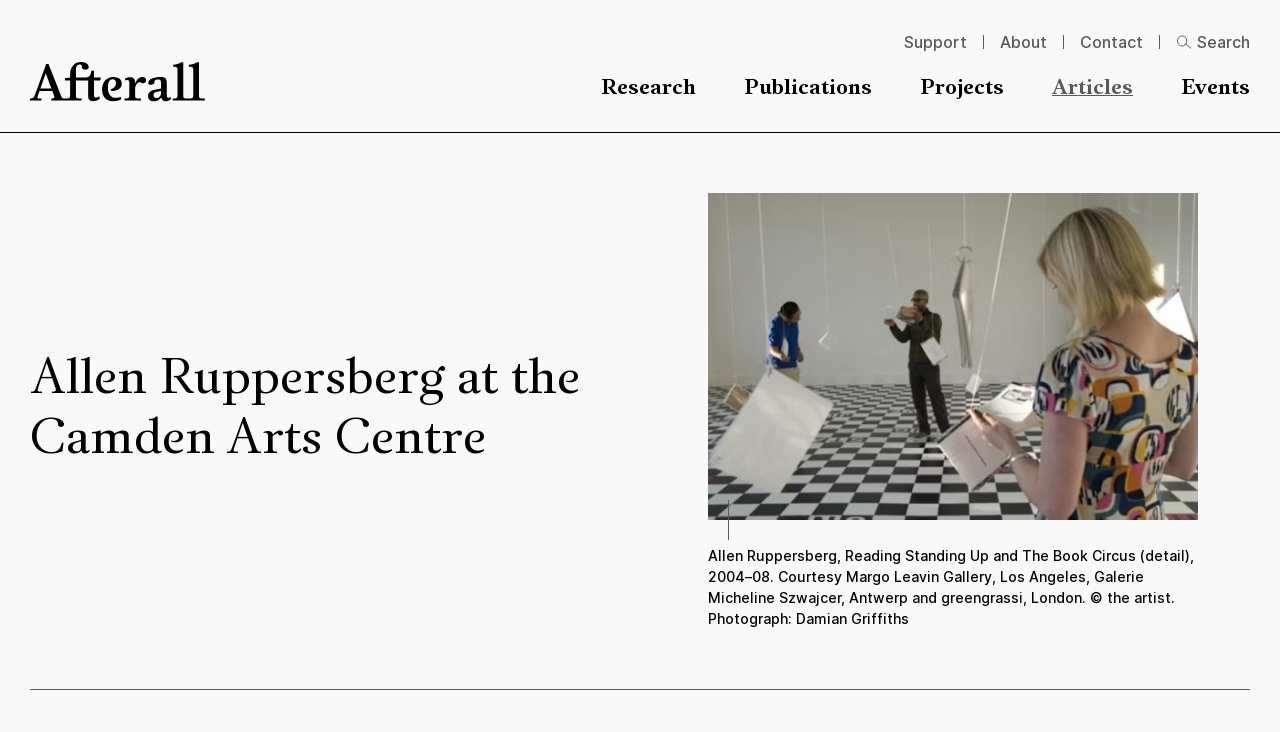Bounding box coordinates are specified in the format (top-left x, top-left y, bottom-right x, bottom-right y). All values are floating point numbers bounded between 0 and 1. Please provide the bounding box coordinate of the region this sentence describes: Blogmine

None